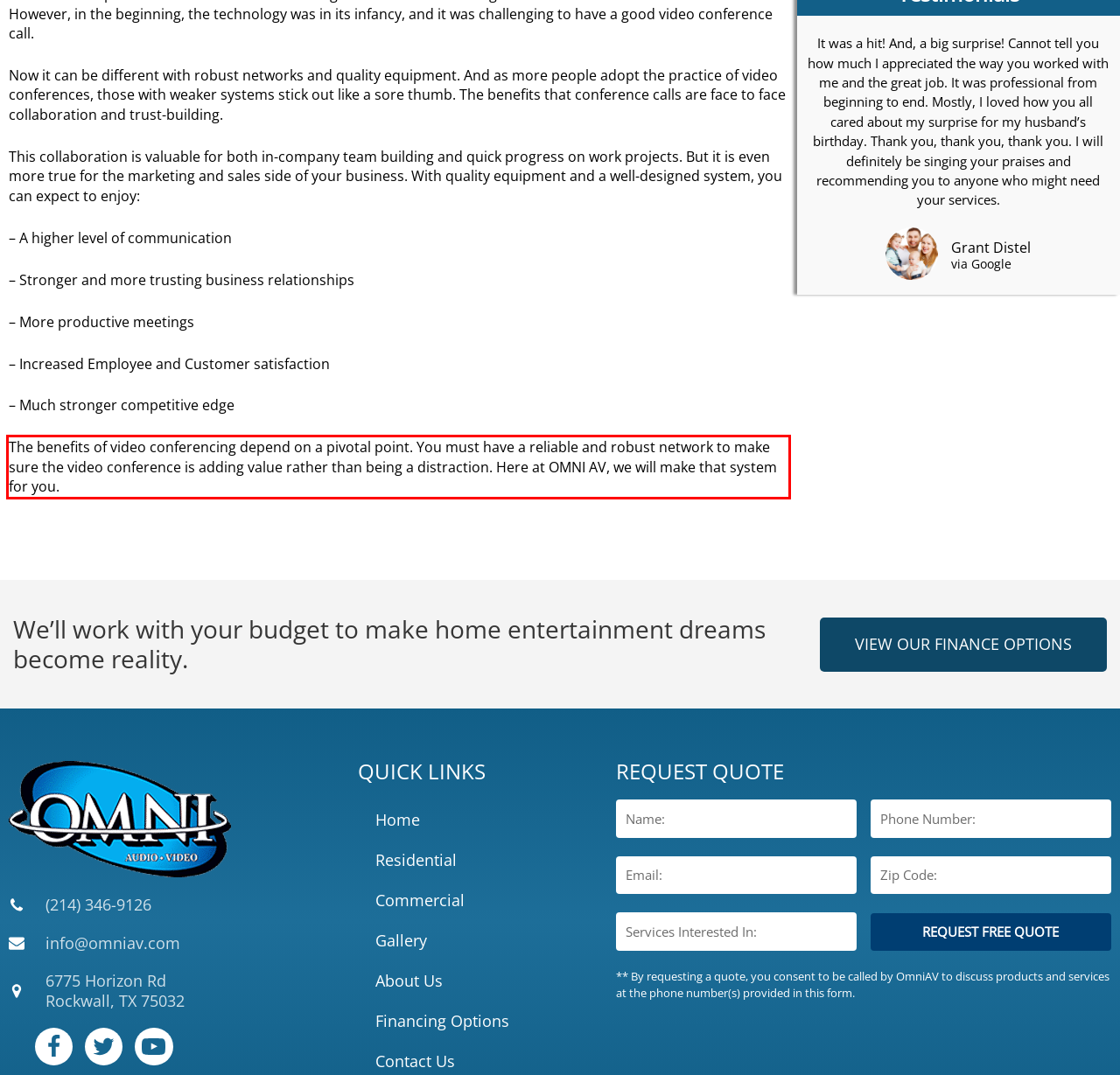You are given a screenshot of a webpage with a UI element highlighted by a red bounding box. Please perform OCR on the text content within this red bounding box.

The benefits of video conferencing depend on a pivotal point. You must have a reliable and robust network to make sure the video conference is adding value rather than being a distraction. Here at OMNI AV, we will make that system for you.